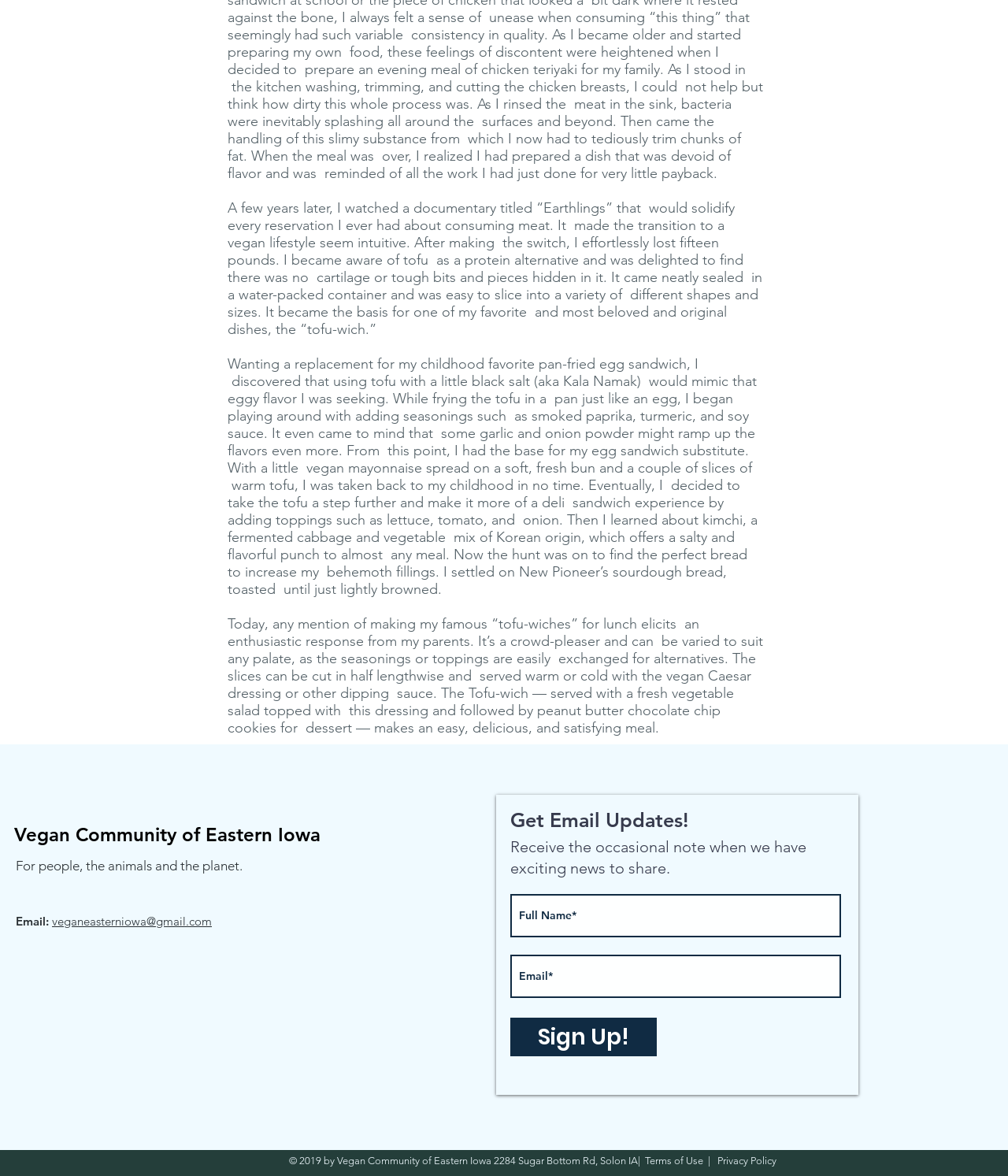Please specify the bounding box coordinates of the area that should be clicked to accomplish the following instruction: "Check the 'Terms of Use'". The coordinates should consist of four float numbers between 0 and 1, i.e., [left, top, right, bottom].

[0.639, 0.982, 0.702, 0.992]